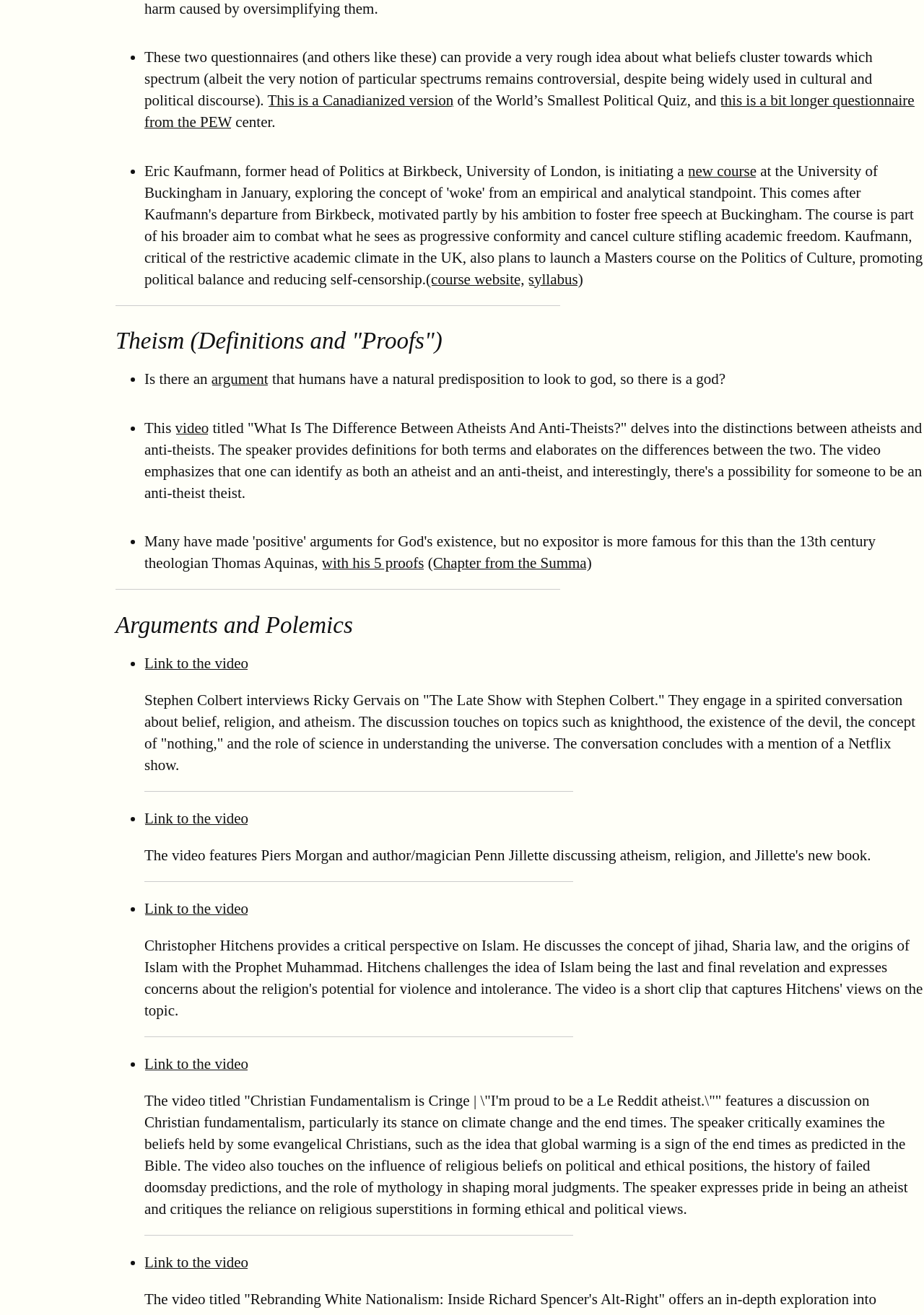How many links are there in the first section?
Give a single word or phrase answer based on the content of the image.

4